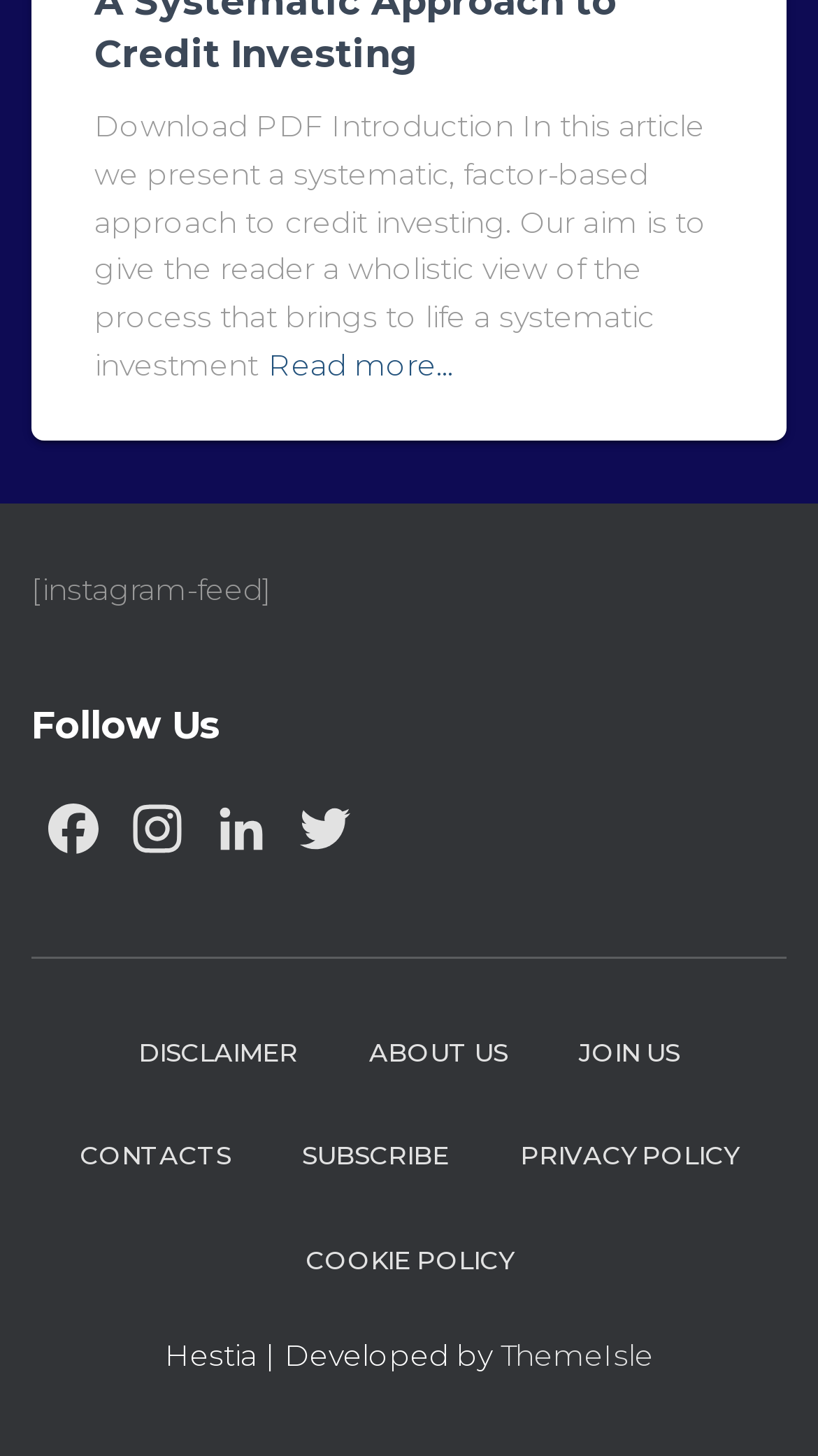Can you pinpoint the bounding box coordinates for the clickable element required for this instruction: "Read the article introduction"? The coordinates should be four float numbers between 0 and 1, i.e., [left, top, right, bottom].

[0.115, 0.074, 0.864, 0.263]